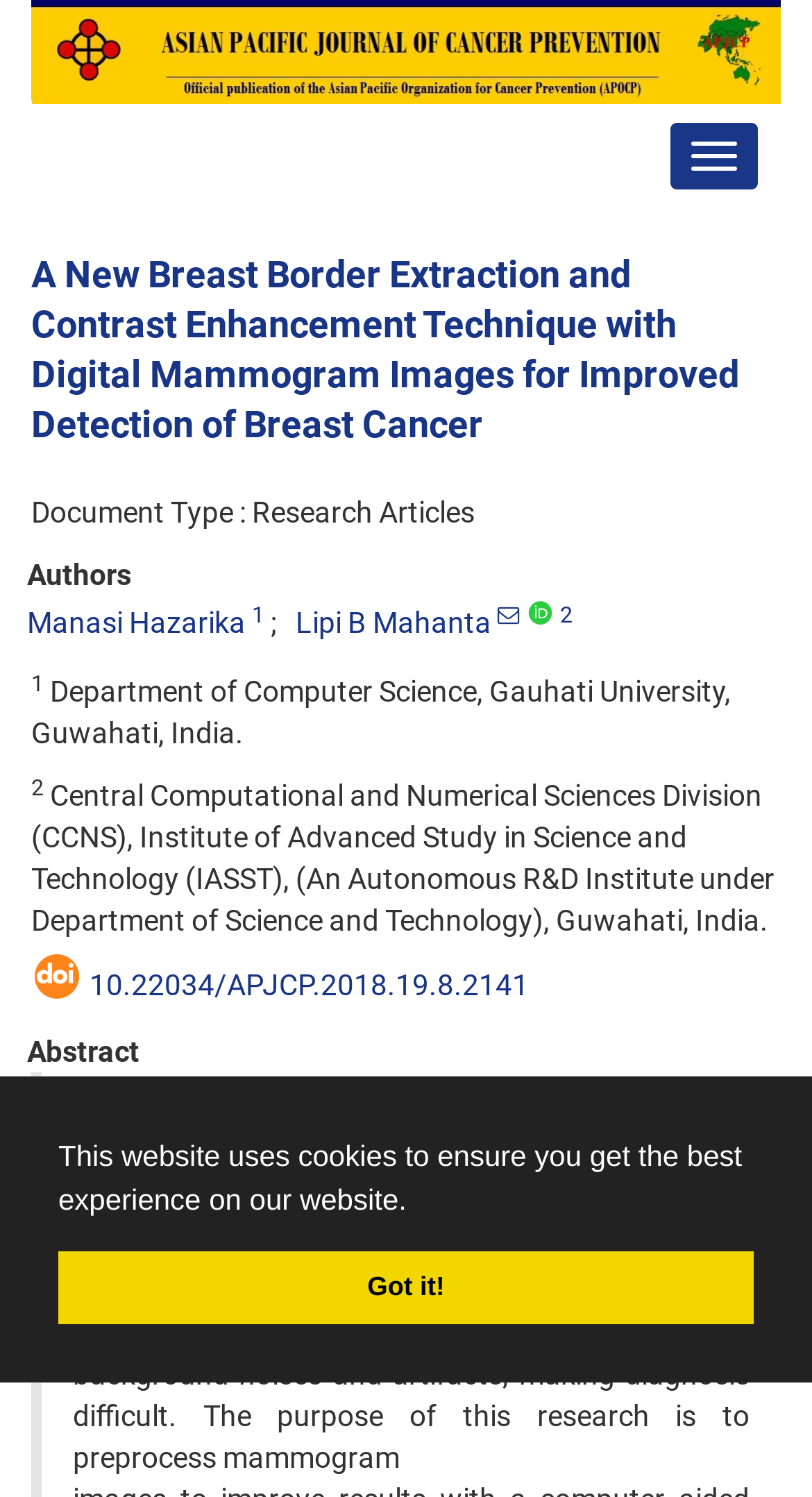Who are the authors of the research article?
Provide a well-explained and detailed answer to the question.

The authors of the research article are Manasi Hazarika and Lipi B Mahanta, as indicated by the links 'Manasi Hazarika' and 'Lipi B Mahanta' in the authors section.